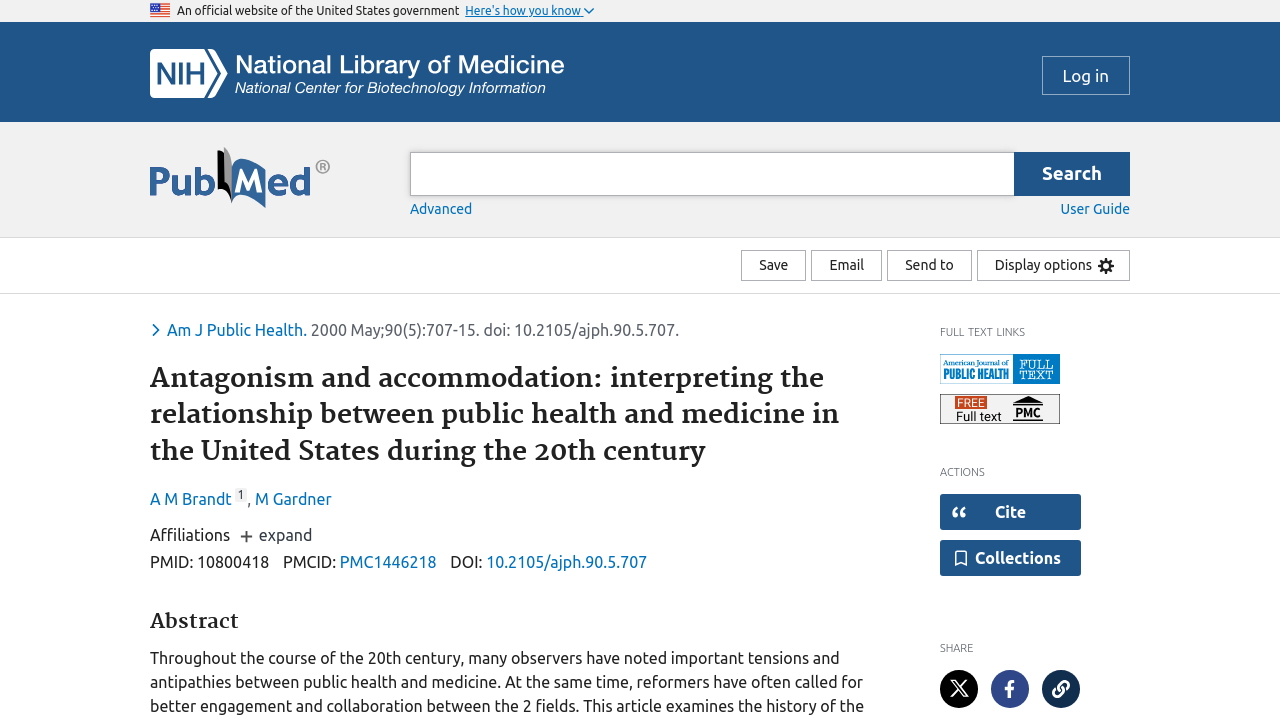Answer the question using only a single word or phrase: 
What is the 'Cite' button for?

Citing the article